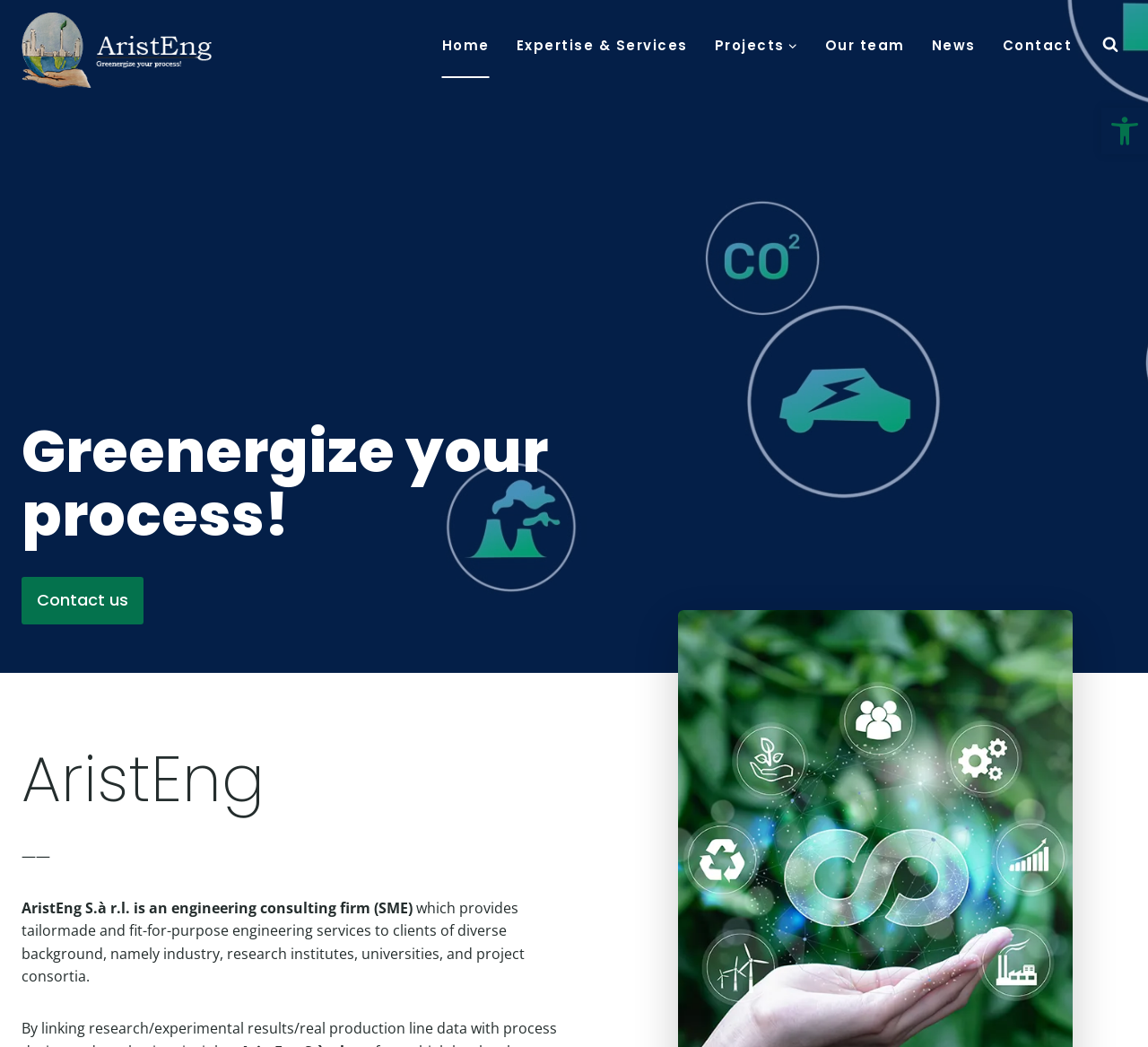Respond to the following question using a concise word or phrase: 
What is the purpose of the button in the top right corner?

Open toolbar Accessibility Tools